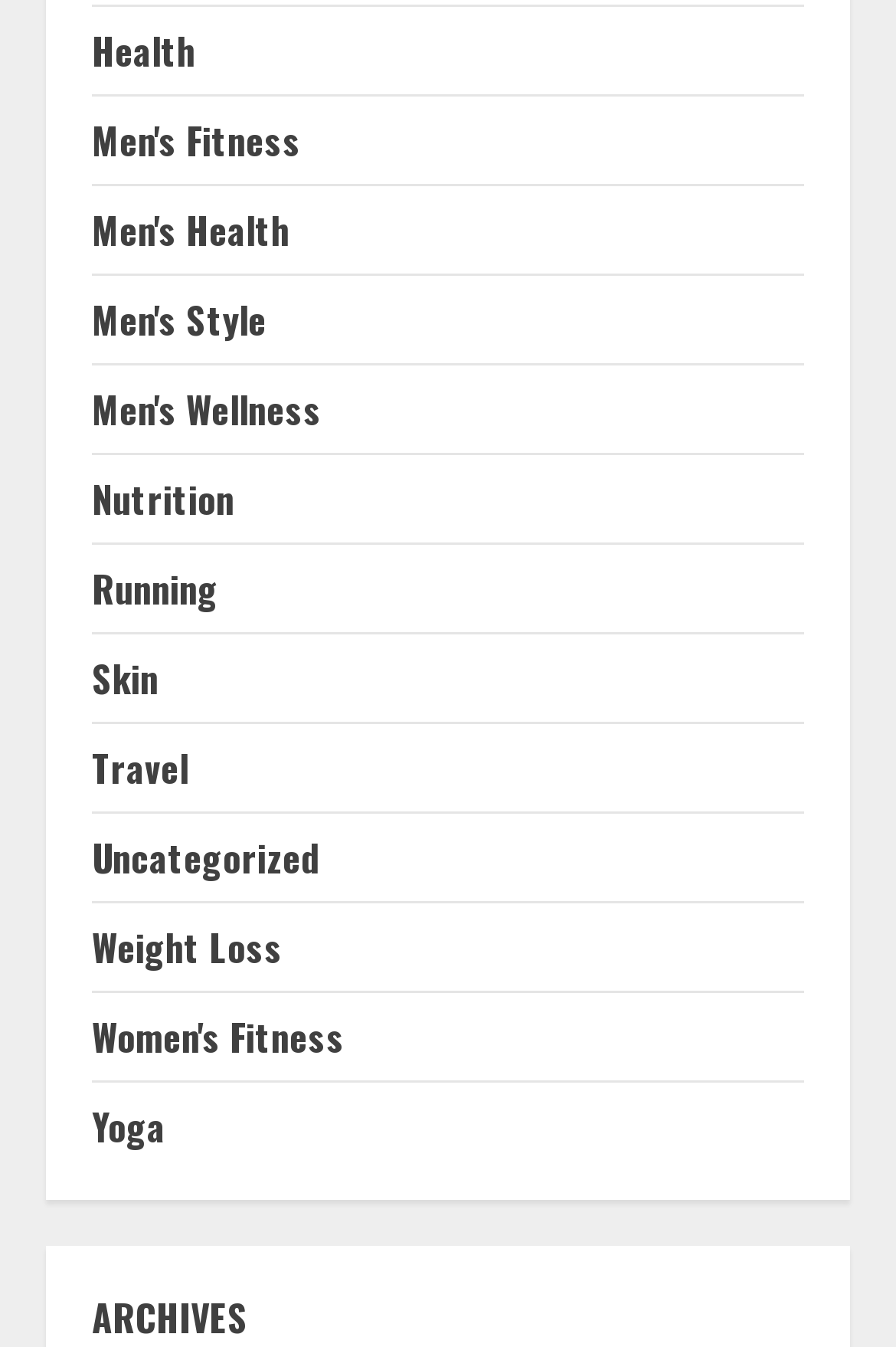Identify the bounding box coordinates for the element that needs to be clicked to fulfill this instruction: "Click on Health". Provide the coordinates in the format of four float numbers between 0 and 1: [left, top, right, bottom].

[0.103, 0.017, 0.218, 0.058]